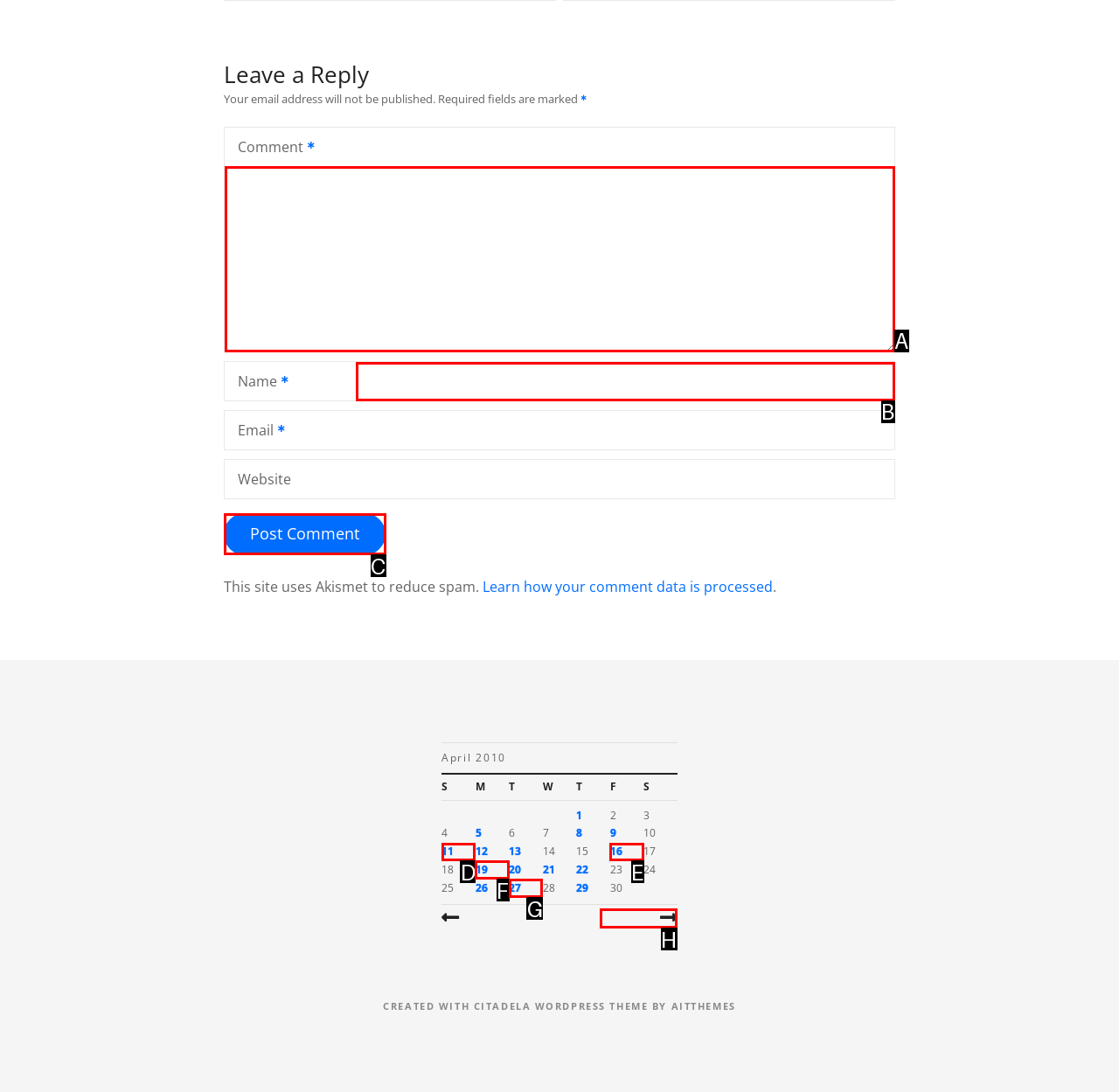Please indicate which HTML element to click in order to fulfill the following task: Go to next month Respond with the letter of the chosen option.

H